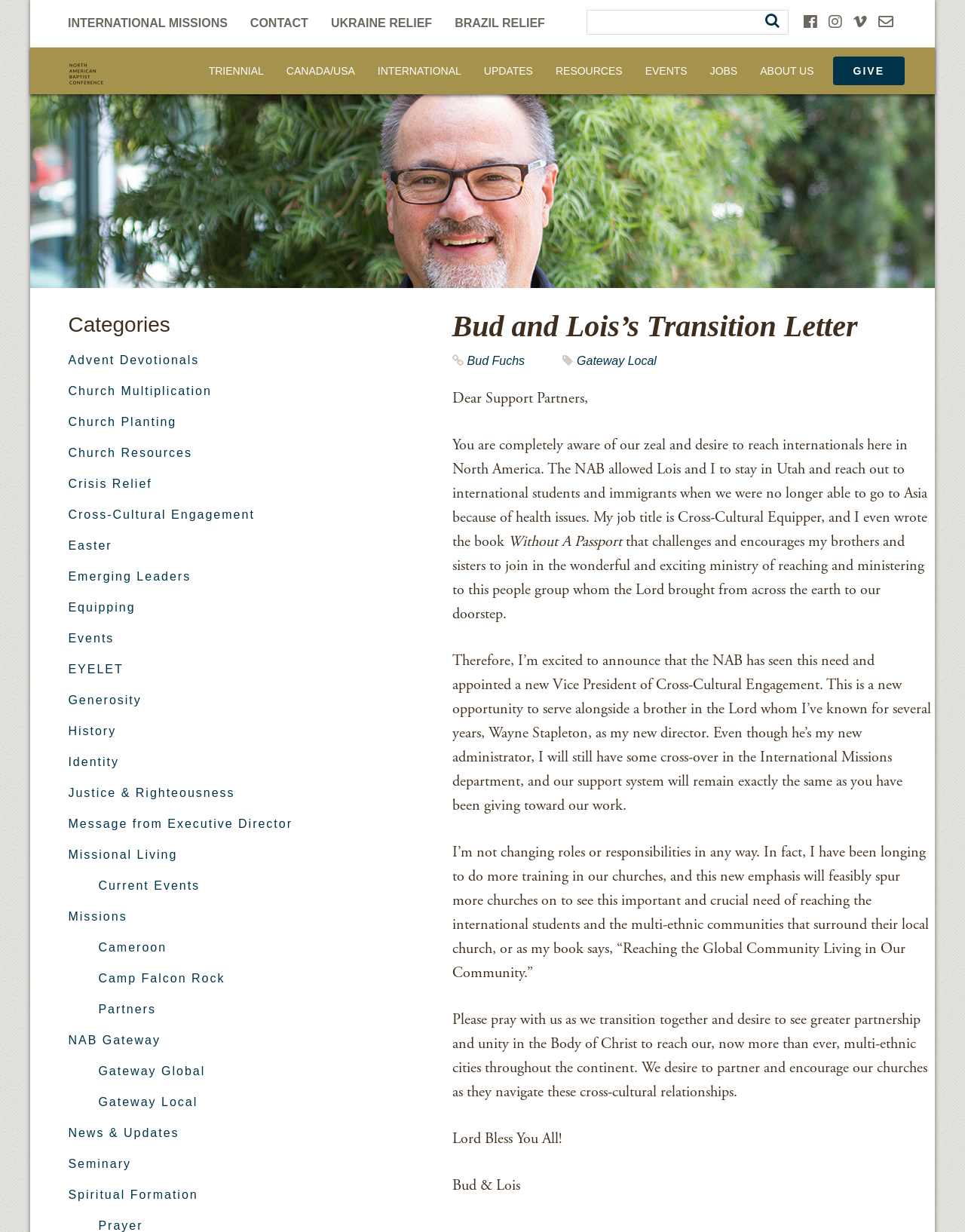Determine the bounding box coordinates for the UI element matching this description: "Spiritual Formation".

[0.071, 0.964, 0.205, 0.975]